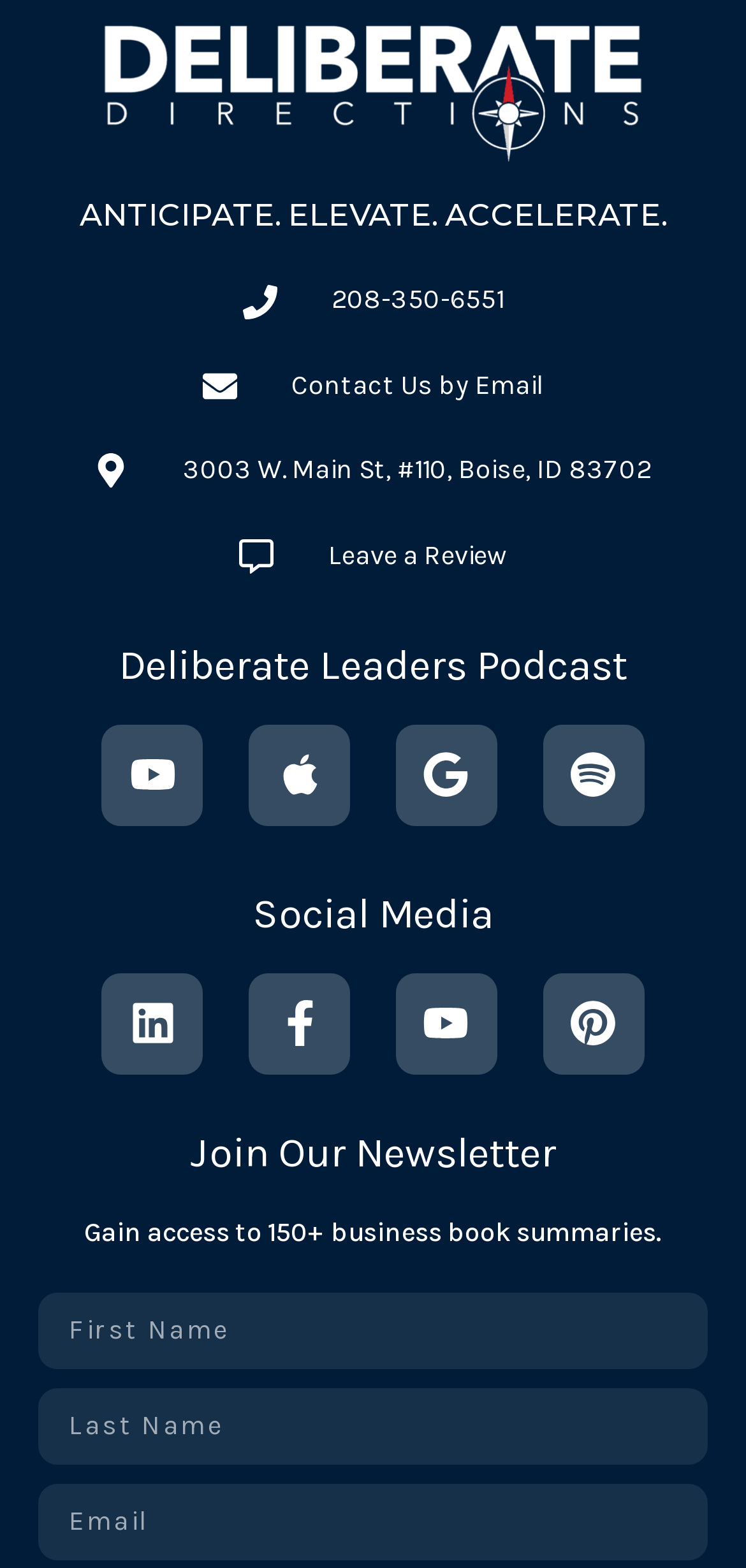Determine the bounding box coordinates for the UI element matching this description: "Contact Us by Email".

[0.051, 0.227, 0.949, 0.266]